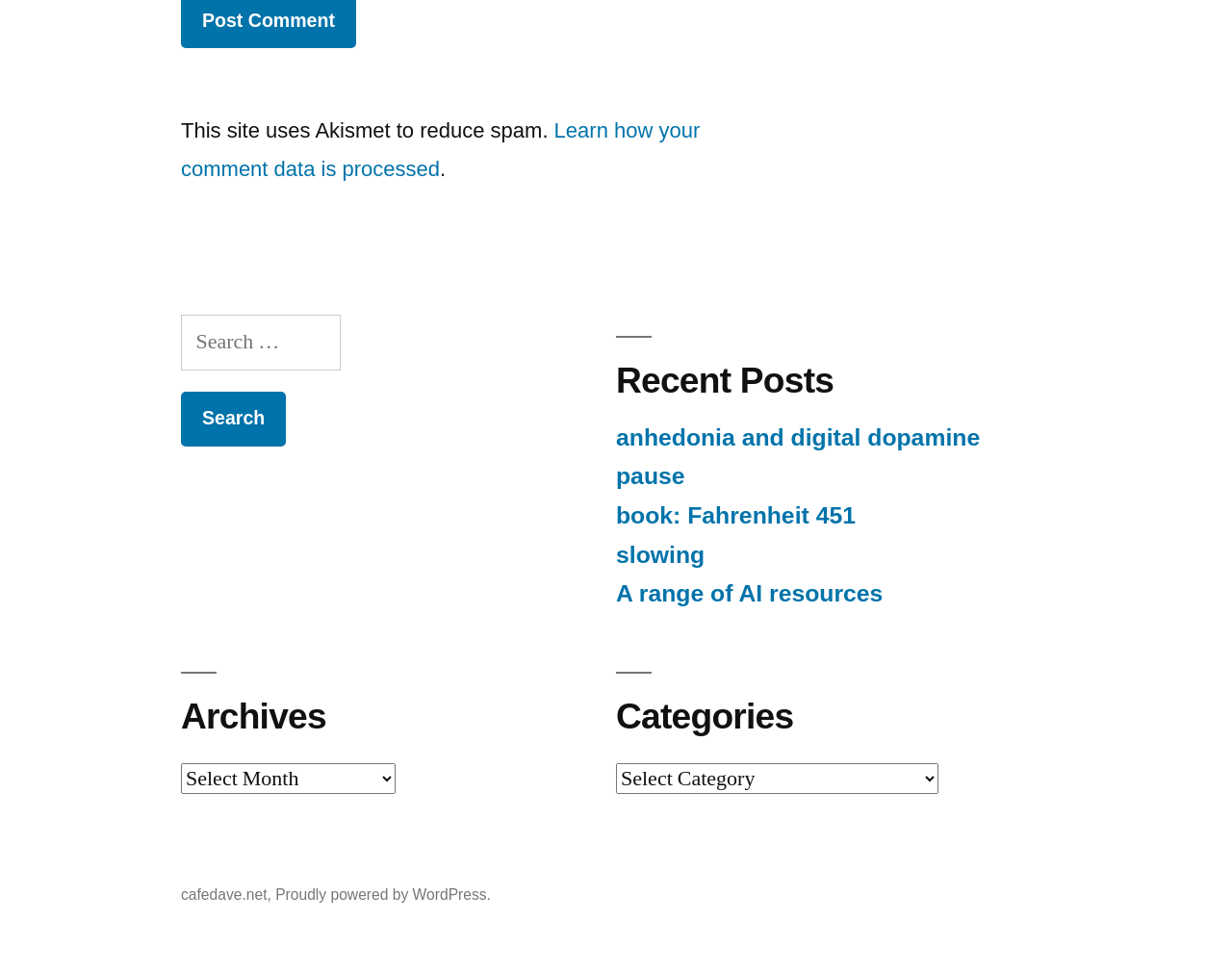Find the coordinates for the bounding box of the element with this description: "Proudly powered by WordPress.".

[0.224, 0.912, 0.398, 0.929]